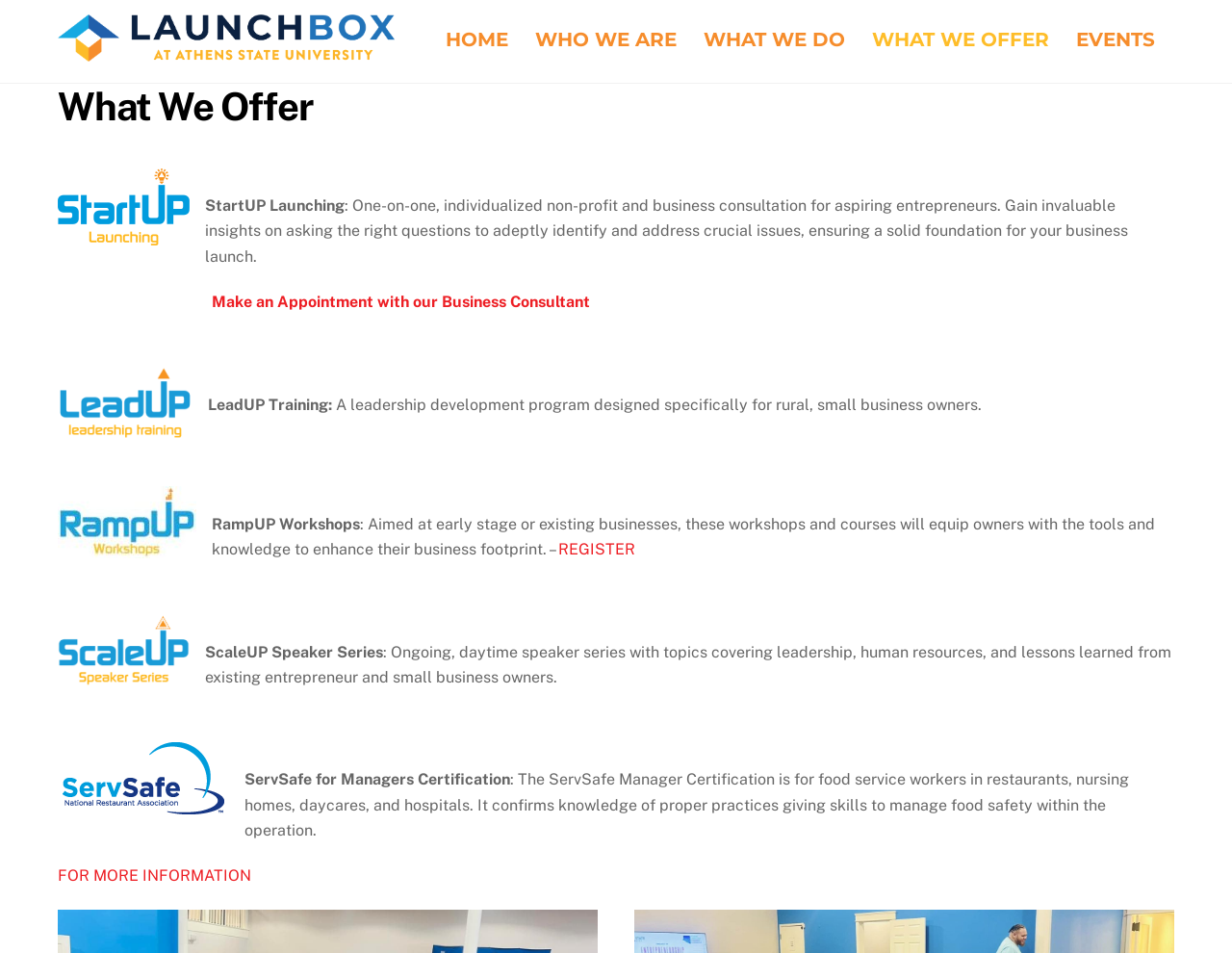Analyze the image and deliver a detailed answer to the question: What is the main purpose of ServSafe for Managers Certification?

Based on the webpage, ServSafe for Managers Certification is for food service workers in restaurants, nursing homes, daycares, and hospitals, and it confirms knowledge of proper practices giving skills to manage food safety within the operation.